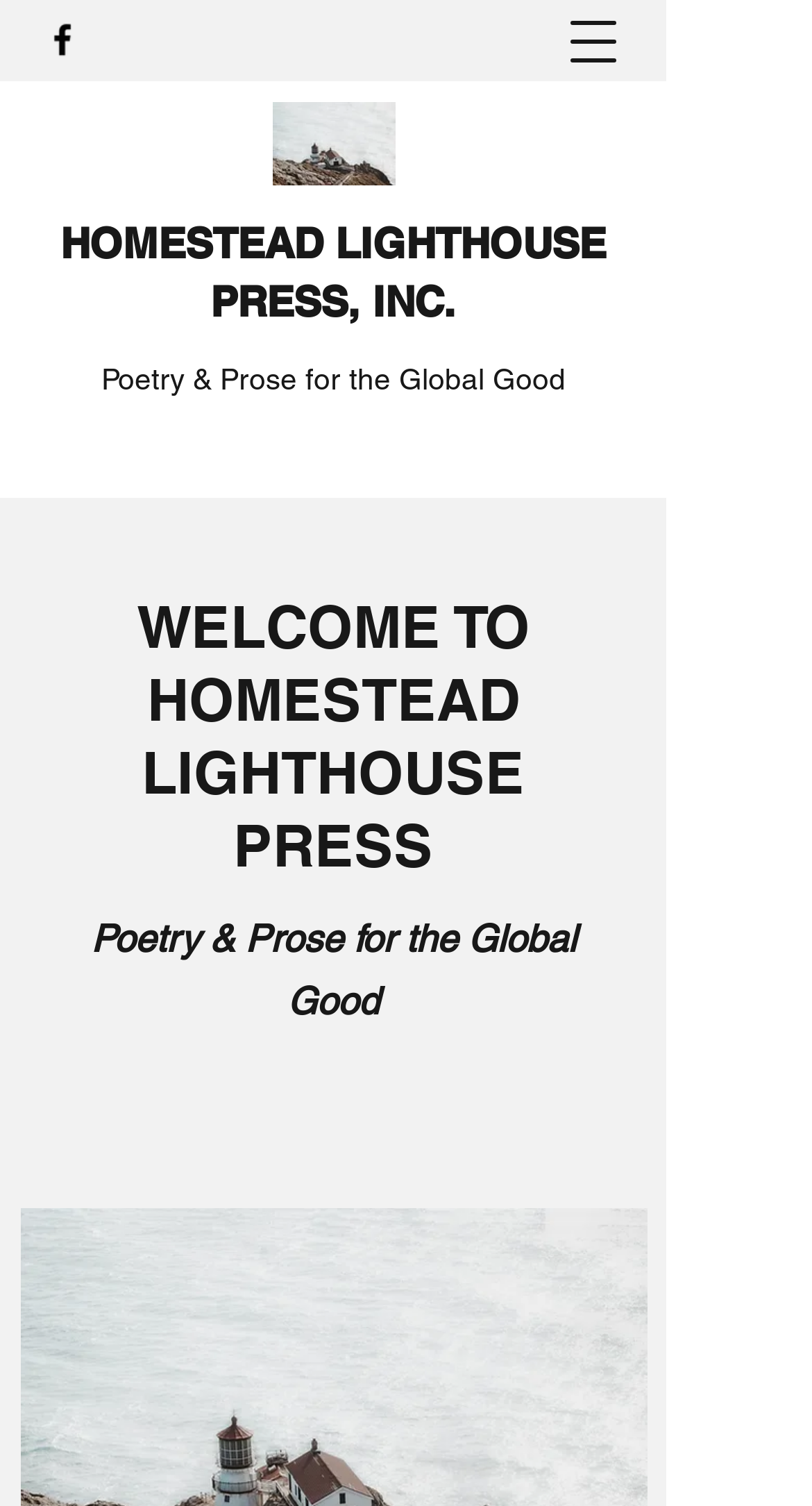Analyze the image and deliver a detailed answer to the question: What is the name of the press?

I found the answer by looking at the link element with the text 'HOMESTEAD LIGHTHOUSE PRESS, INC.' which is located at the top of the page.